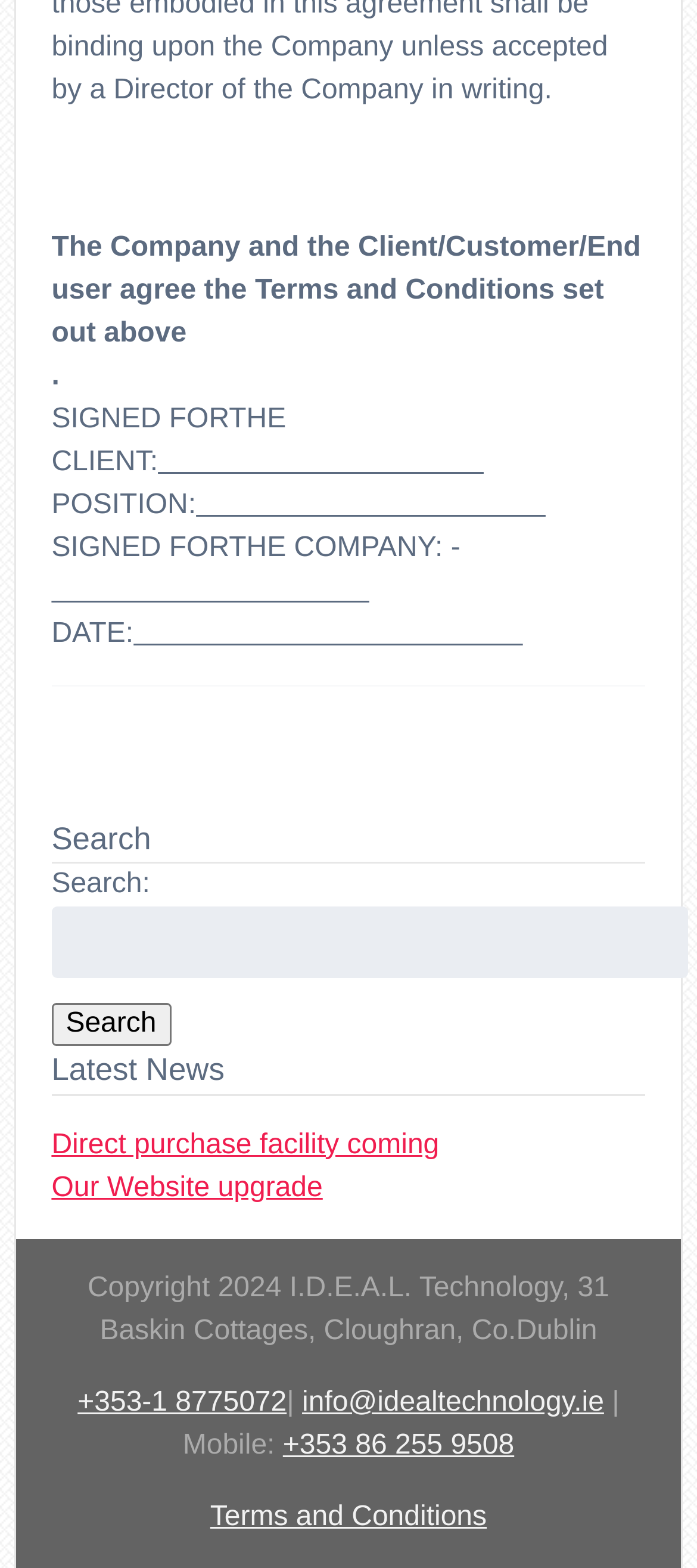Using the information in the image, give a comprehensive answer to the question: 
What is the company name mentioned in the footer?

The company name is mentioned in the footer section of the webpage, specifically in the copyright information, which states 'Copyright 2024 I.D.E.A.L. Technology, 31 Baskin Cottages, Cloughran, Co.Dublin'.